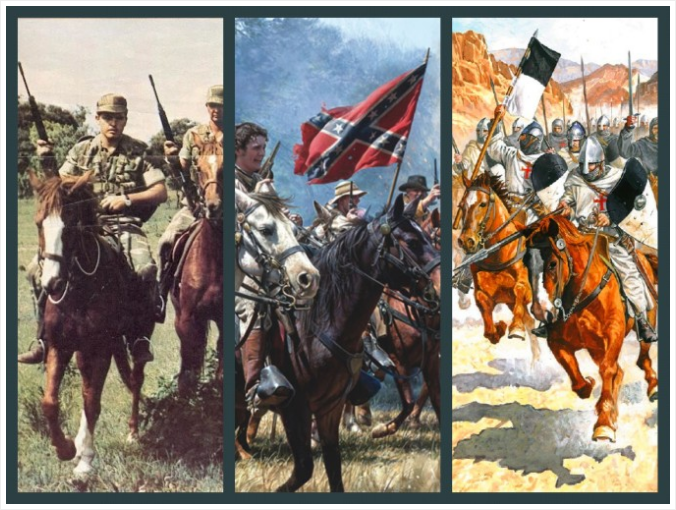Offer a detailed narrative of the scene depicted in the image.

The image presents a compelling triptych that visually represents themes of conflict and historical legacies through three distinct panels. 

On the left, a soldier mounted on a horse is depicted, clad in military fatigues and armed, symbolizing a modern military presence. The context appears to reflect contemporary conflicts, possibly hinting at the tumultuous history of Rhodesia.

The central panel captures a moment from the past, showcasing revelers waving a Confederate flag amidst a group of horsemen. This artwork evokes the American Civil War era, highlighting historical tension and the controversial symbolism associated with the Confederacy.

To the right, knights in full armor charge forth on horseback, brandishing flags emblazoned with the Cross of St. George and other insignia, harking back to the Crusades. This vibrant illustration celebrates a chivalric past, emphasizing themes of martial valor and religious fervor.

Together, these images interweave narratives of reconciliation, conflict, and the multifaceted nature of identity reflected through historical struggles and battles. The collection invites viewers to contemplate the implications of these legacies on modern society.